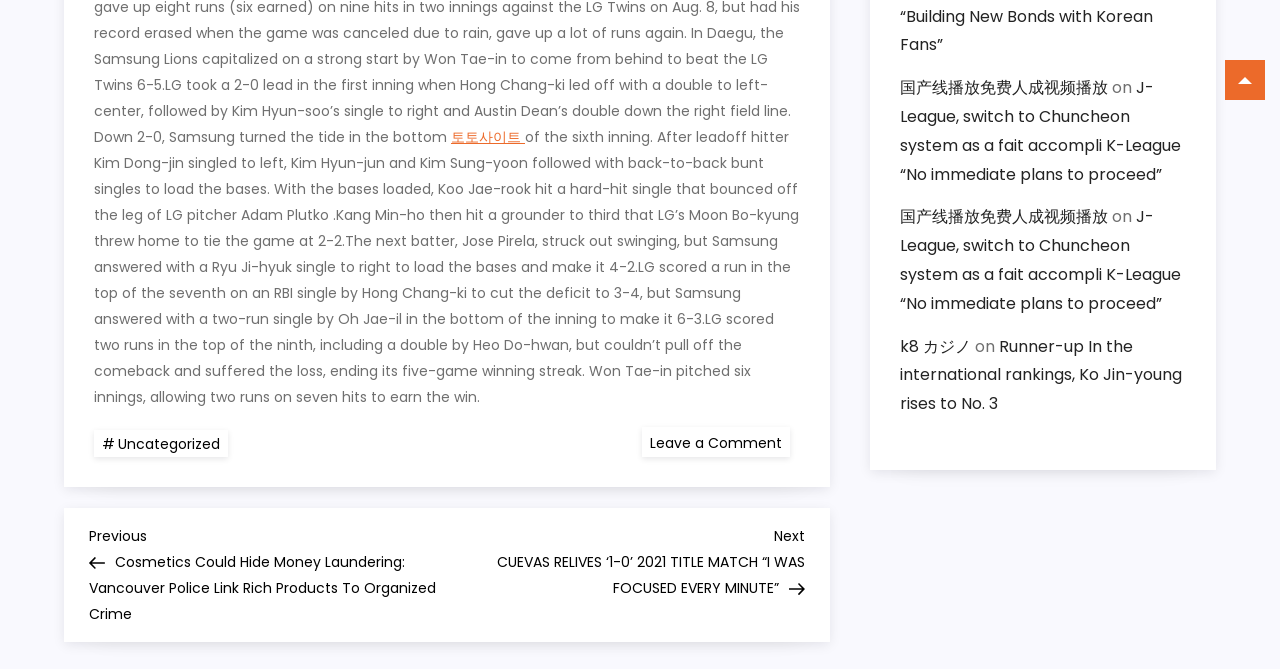Locate the coordinates of the bounding box for the clickable region that fulfills this instruction: "Click on the link to read the previous post".

[0.07, 0.781, 0.349, 0.932]